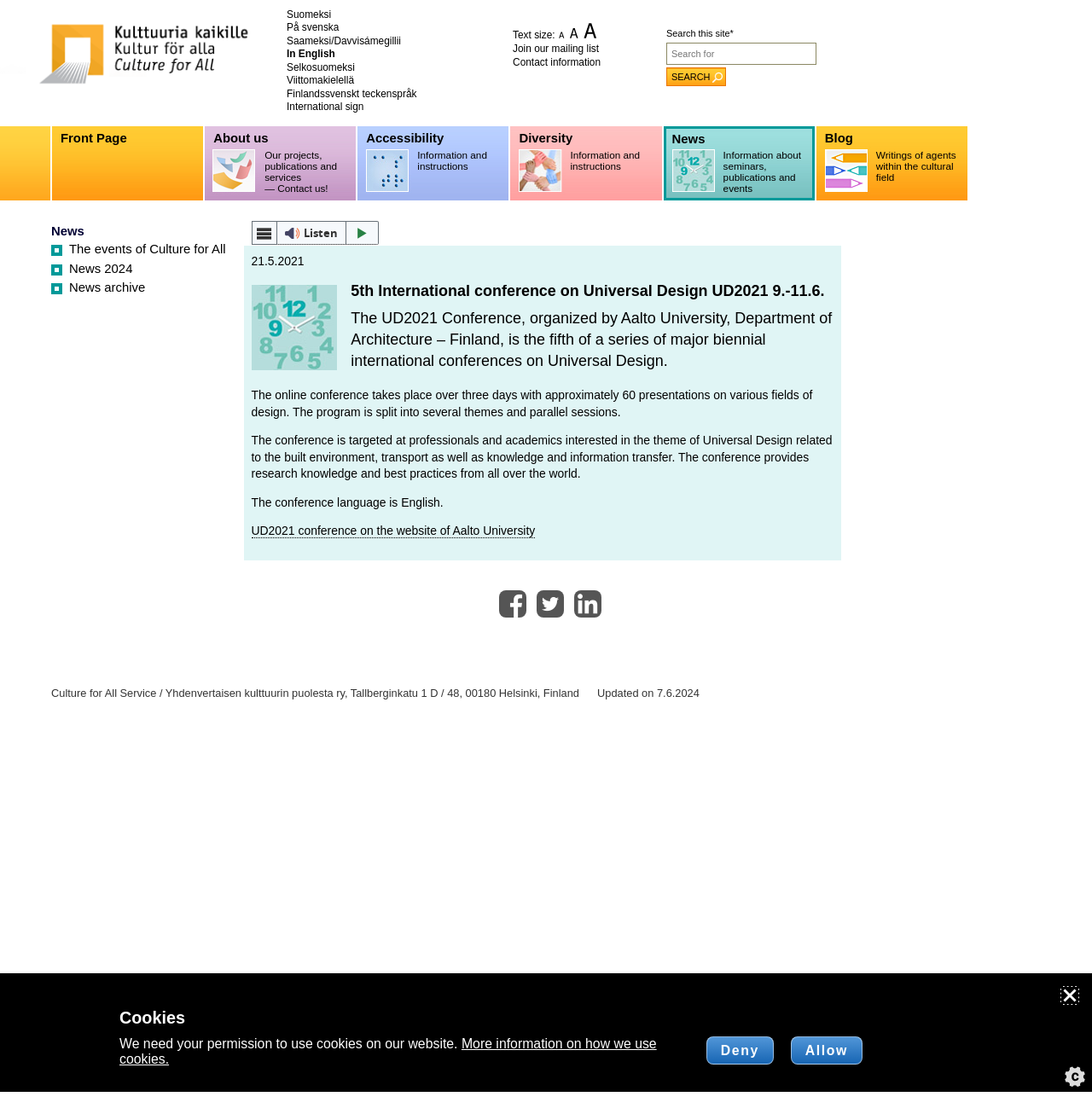Highlight the bounding box coordinates of the element you need to click to perform the following instruction: "Go to the front page."

[0.048, 0.114, 0.186, 0.18]